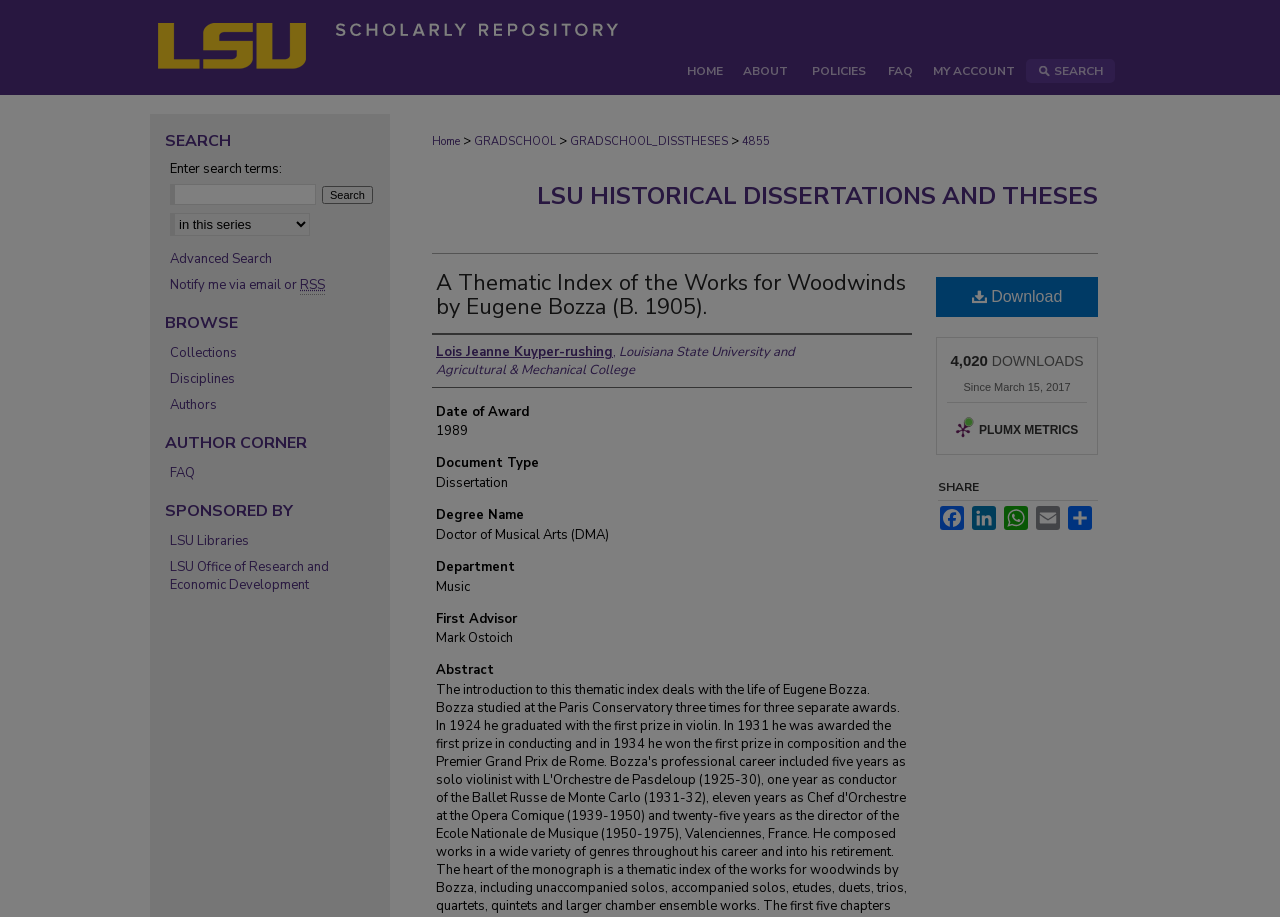Examine the image carefully and respond to the question with a detailed answer: 
What is the type of document?

The answer can be found in the section 'Document Type' where the type of document 'Dissertation' is mentioned.